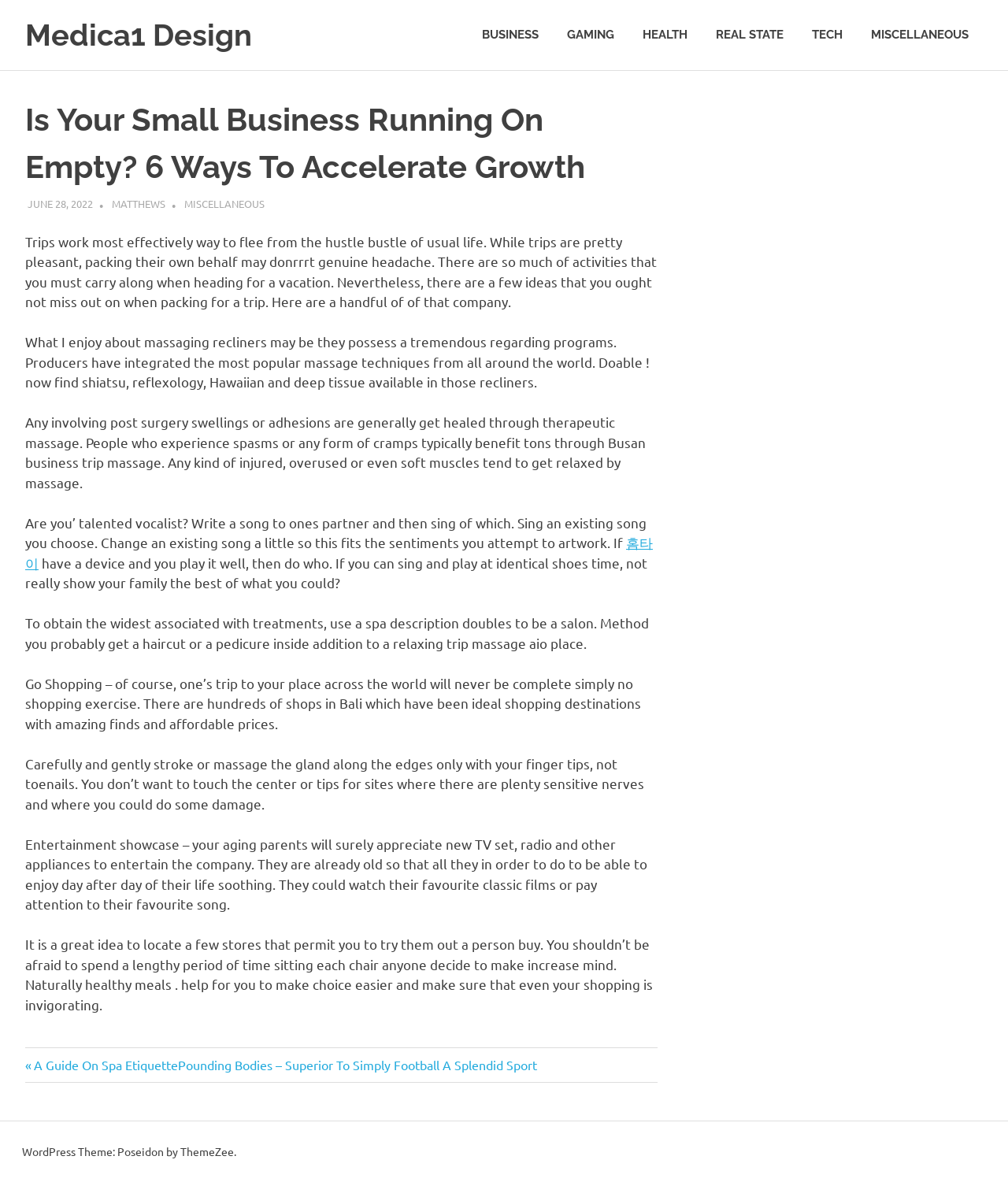Offer a comprehensive description of the webpage’s content and structure.

This webpage appears to be a blog post from Medica1 Design, with the title "Is Your Small Business Running On Empty? 6 Ways To Accelerate Growth". At the top, there is a navigation menu with links to various categories such as BUSINESS, GAMING, HEALTH, REAL STATE, TECH, and MISCELLANEOUS.

Below the navigation menu, the main content area begins with a header section that displays the title of the blog post, followed by links to the author's name and the date of publication. 

The main article is divided into several paragraphs of text, discussing various topics such as trips, massage recliners, post-surgery recovery, and shopping. There are also links to other related articles and a link to "홈타이" (which translates to "home massage" in Korean).

At the bottom of the page, there is a footer section with a navigation menu for posts, allowing users to navigate to previous or next posts. The footer also displays a copyright notice with the theme name and creator.

Throughout the page, there are no images, but the text is organized into clear sections with headings and paragraphs, making it easy to read and navigate.